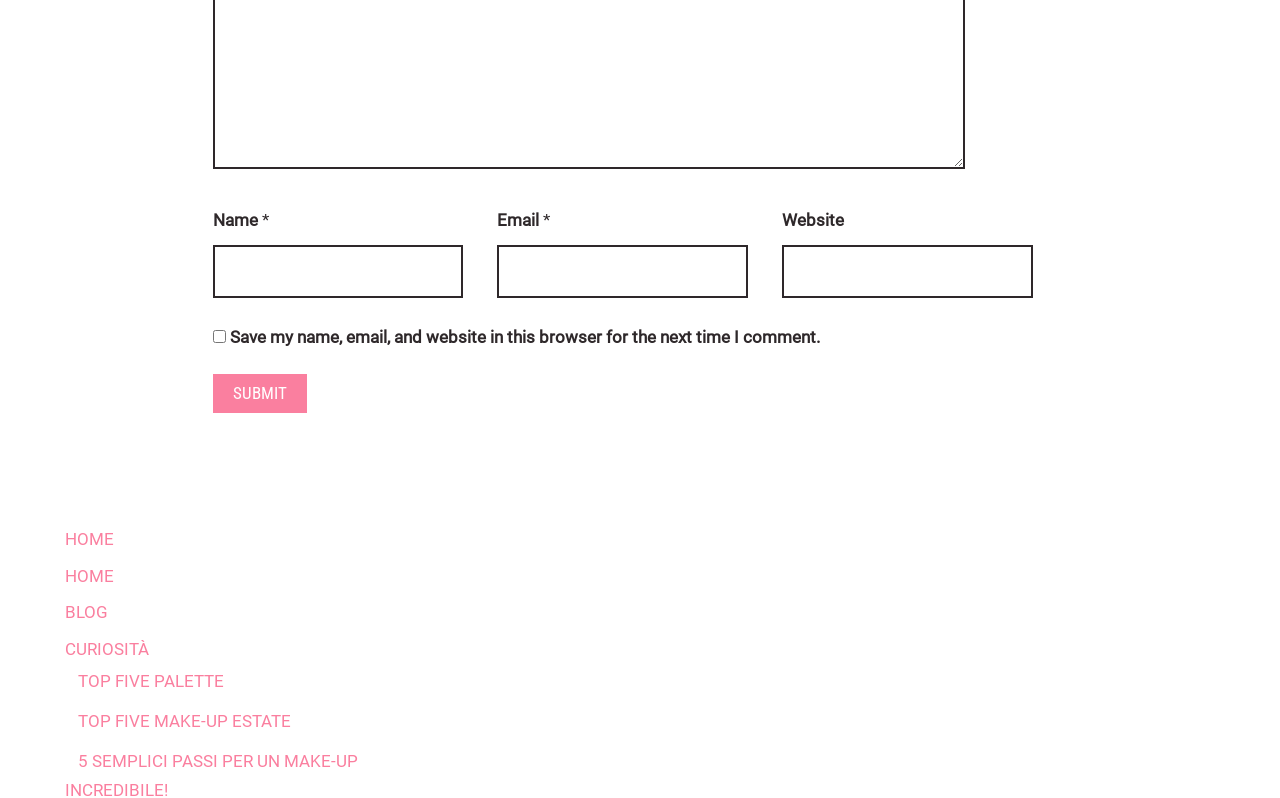Given the description: "parent_node: Website name="url"", determine the bounding box coordinates of the UI element. The coordinates should be formatted as four float numbers between 0 and 1, [left, top, right, bottom].

[0.611, 0.307, 0.807, 0.373]